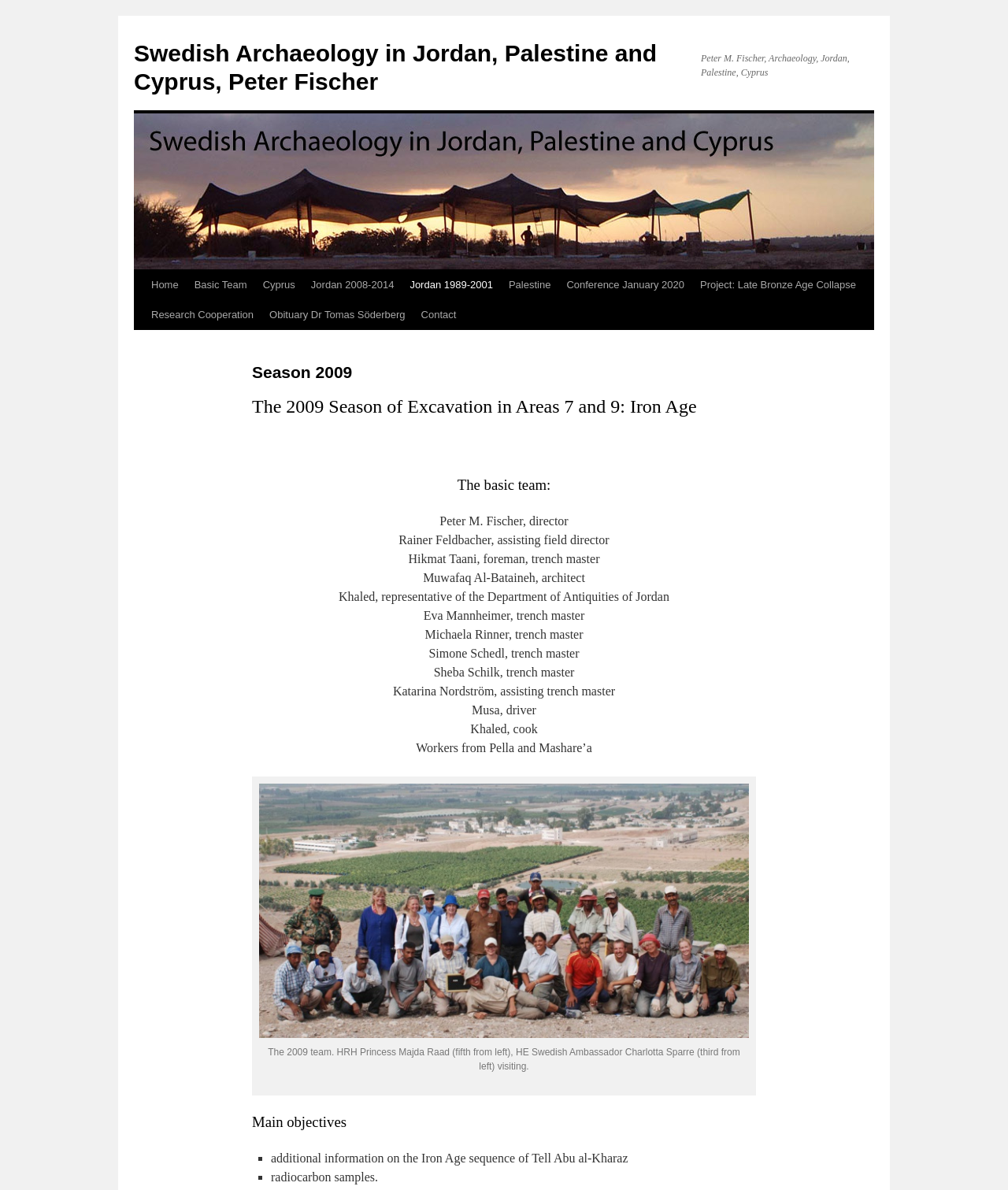Please identify the bounding box coordinates of the element I should click to complete this instruction: 'Read about the 'Project: Late Bronze Age Collapse''. The coordinates should be given as four float numbers between 0 and 1, like this: [left, top, right, bottom].

[0.687, 0.227, 0.857, 0.252]